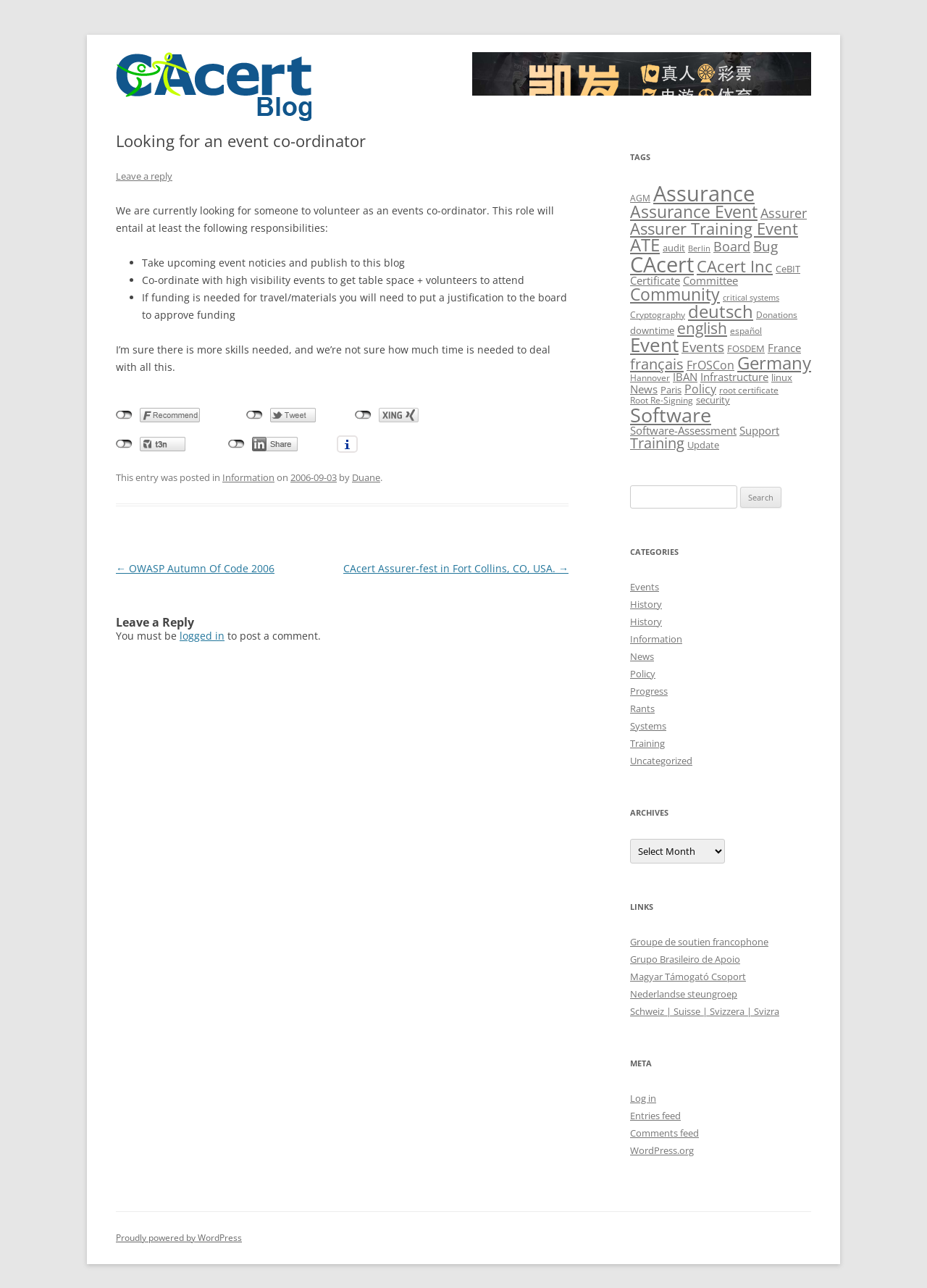Can you give a comprehensive explanation to the question given the content of the image?
What is the purpose of the event co-ordinator?

The purpose of the event co-ordinator is to co-ordinate events, including co-ordinating with high visibility events to get table space and volunteers to attend, as mentioned in the blog post.